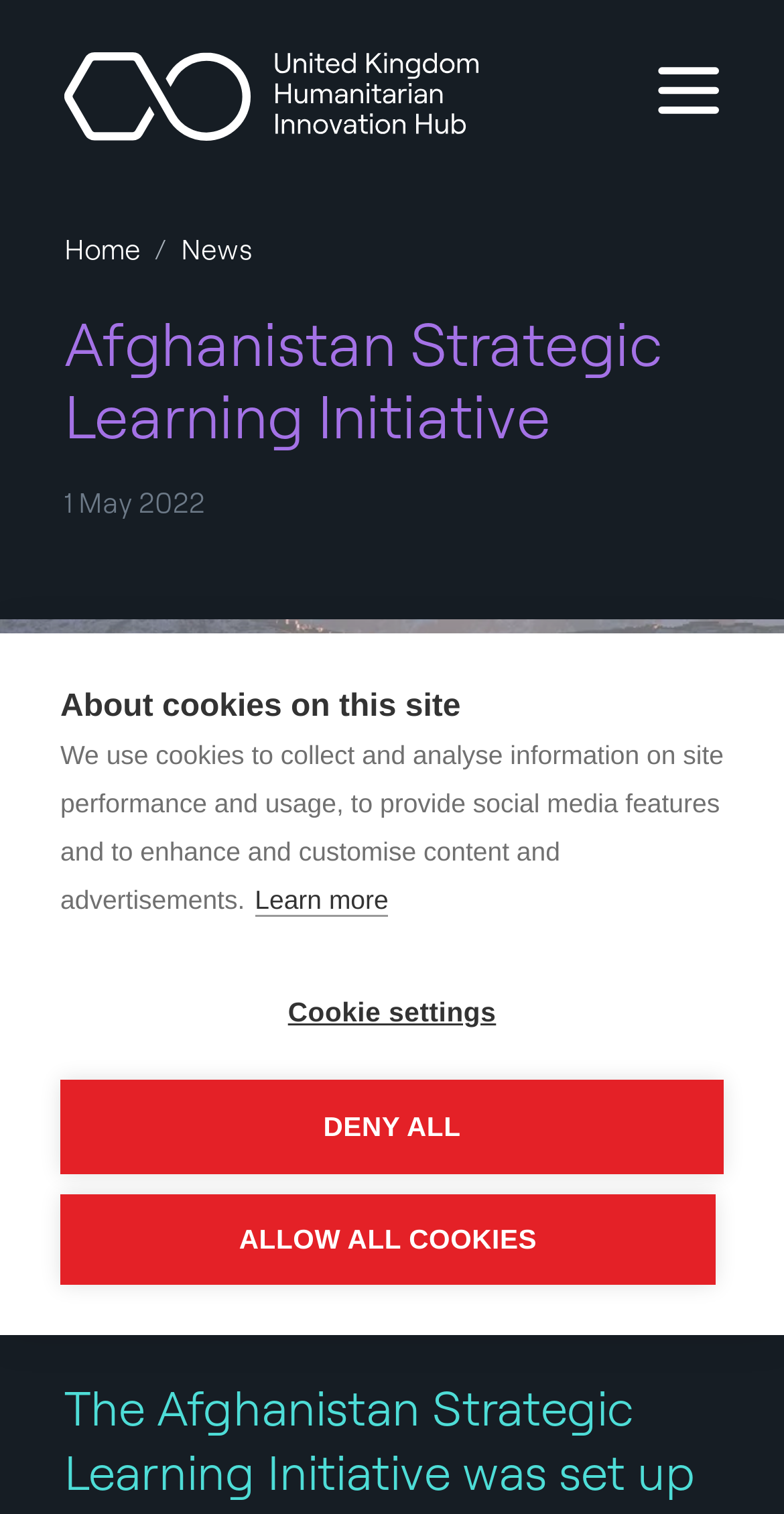Determine the bounding box coordinates for the HTML element described here: "Home".

[0.077, 0.149, 0.185, 0.181]